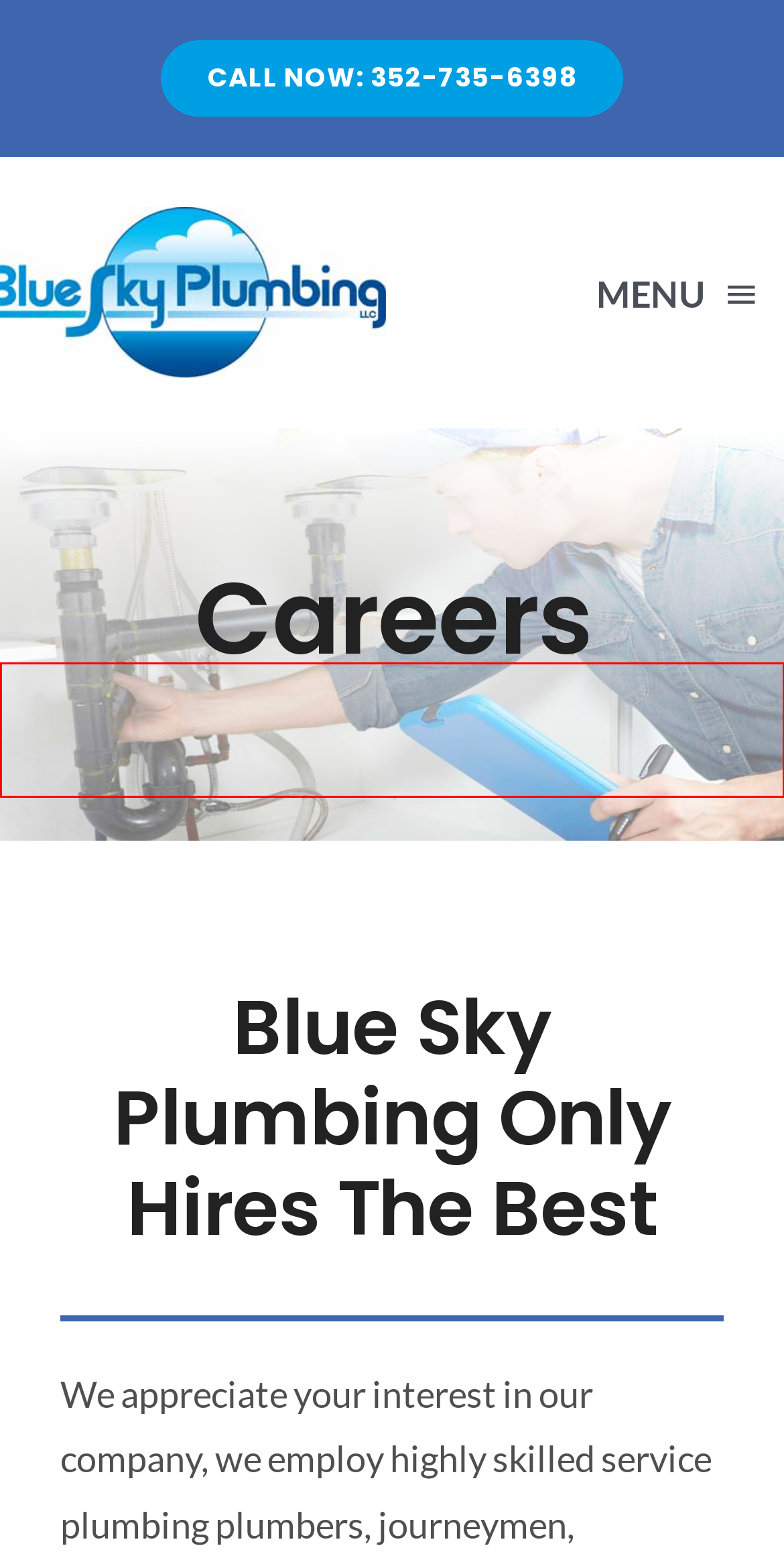Given a webpage screenshot with a UI element marked by a red bounding box, choose the description that best corresponds to the new webpage that will appear after clicking the element. The candidates are:
A. Plumbing Services - Blue Sky Plumbing
B. Financing - Blue Sky Plumbing
C. Contact Us - Blue Sky Plumbing
D. Upgrading - TechFirst Solutions | A Premier Digital Marketing Company
E. Coupons - Blue Sky Plumbing
F. Plumbing Fixtures - Blue Sky Plumbing
G. Plumbing Supplies - Blue Sky Plumbing
H. Articles - Blue Sky Plumbing

B